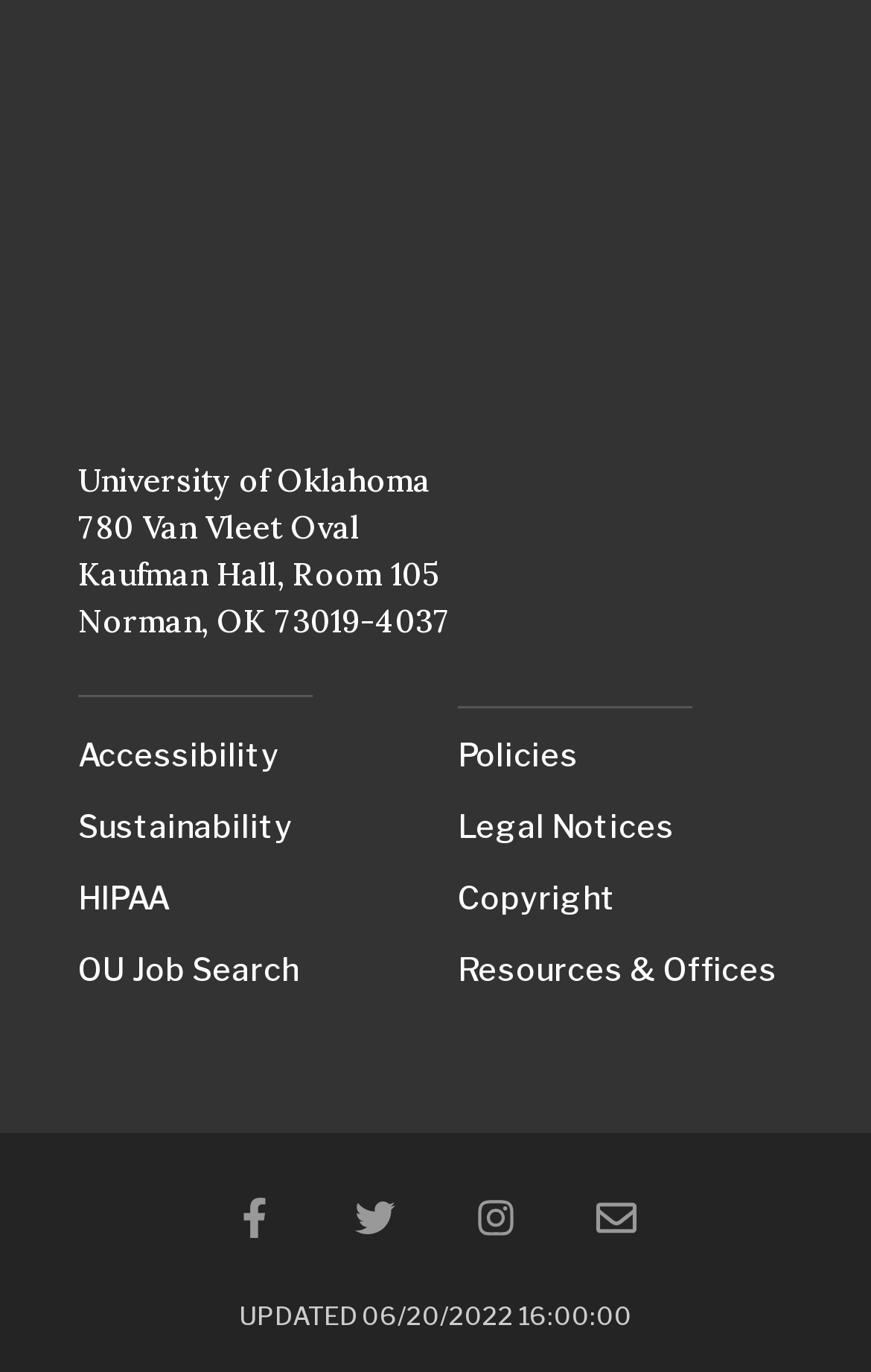Locate the bounding box coordinates of the area to click to fulfill this instruction: "Visit the OU Job Search page". The bounding box should be presented as four float numbers between 0 and 1, in the order [left, top, right, bottom].

[0.09, 0.684, 0.474, 0.728]